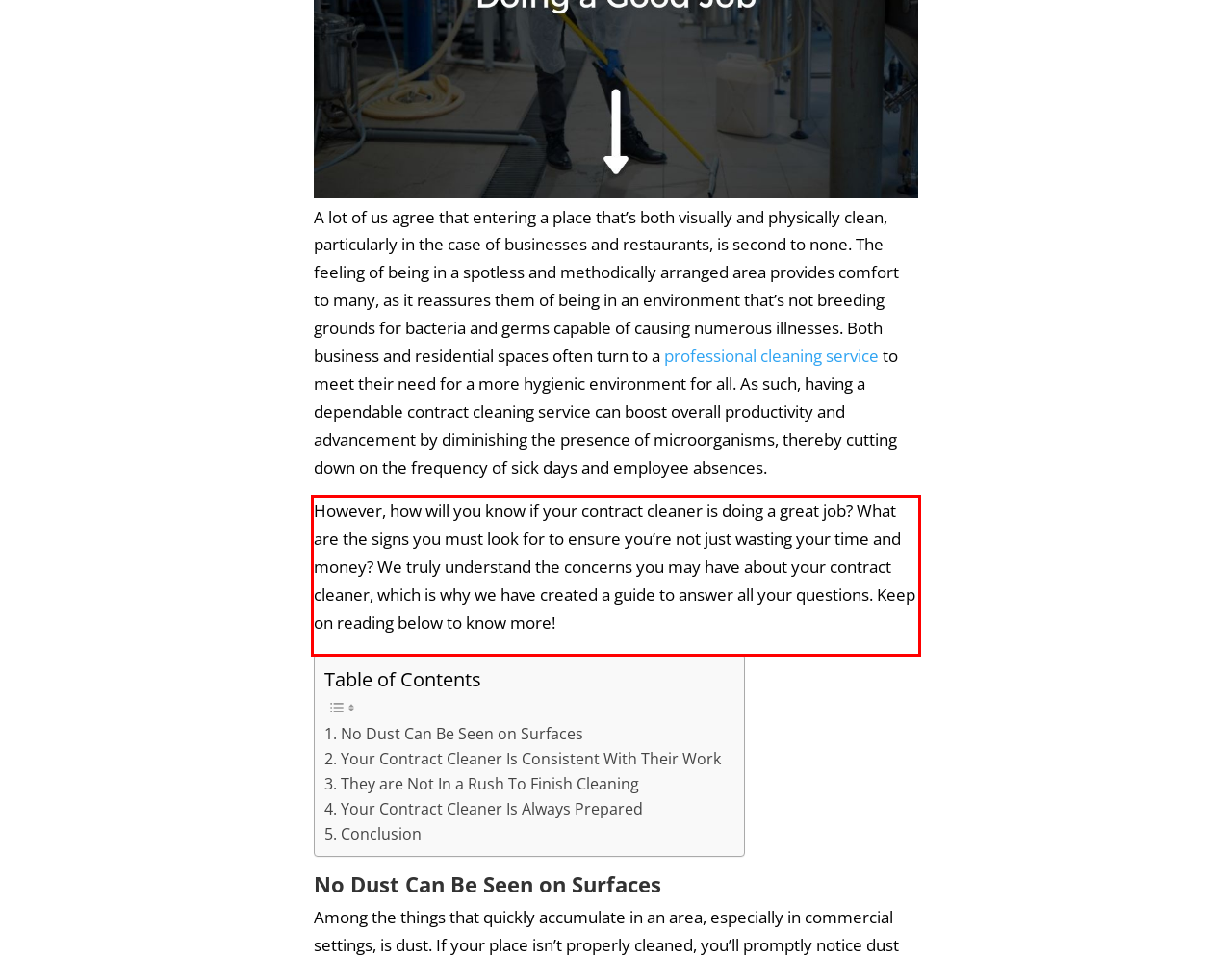Given a webpage screenshot, locate the red bounding box and extract the text content found inside it.

However, how will you know if your contract cleaner is doing a great job? What are the signs you must look for to ensure you’re not just wasting your time and money? We truly understand the concerns you may have about your contract cleaner, which is why we have created a guide to answer all your questions. Keep on reading below to know more!